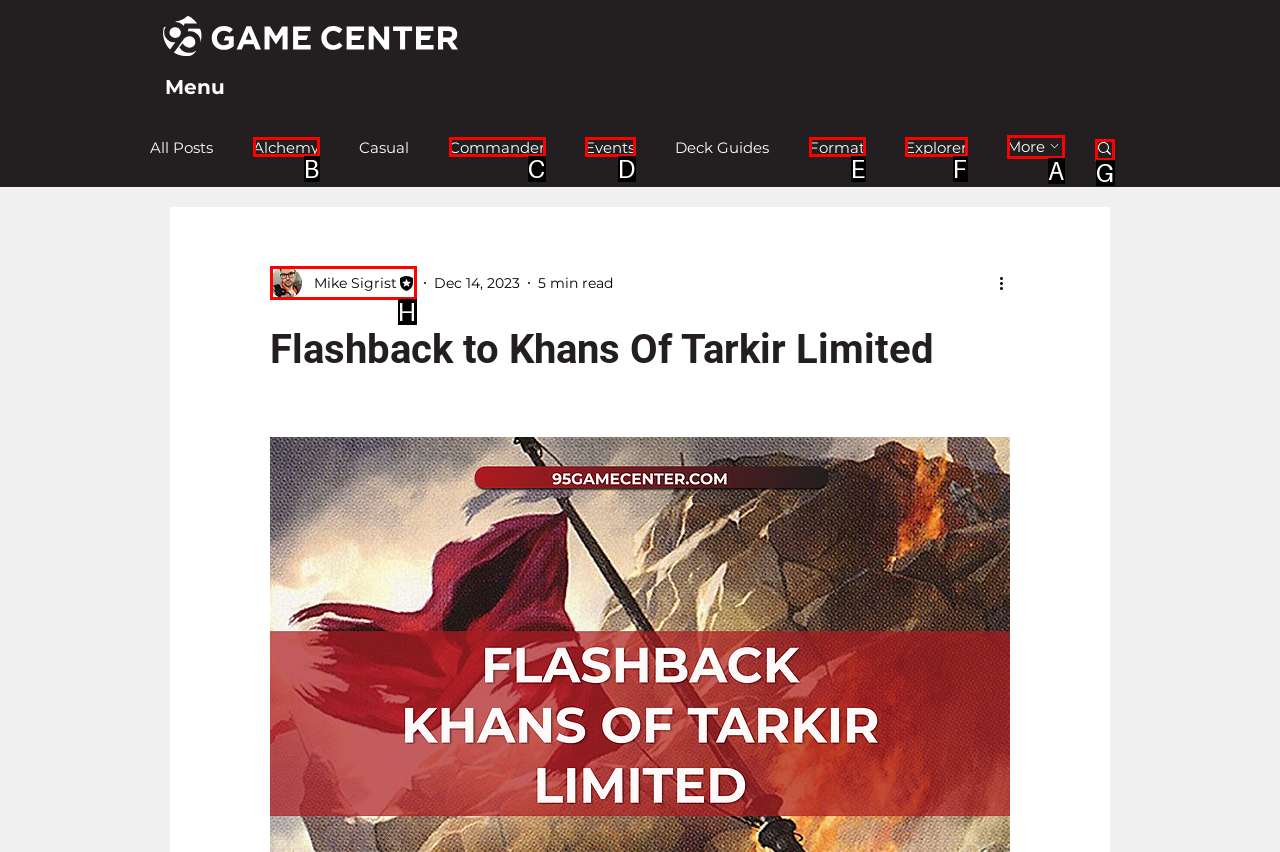Specify which element within the red bounding boxes should be clicked for this task: View writer's profile Respond with the letter of the correct option.

H